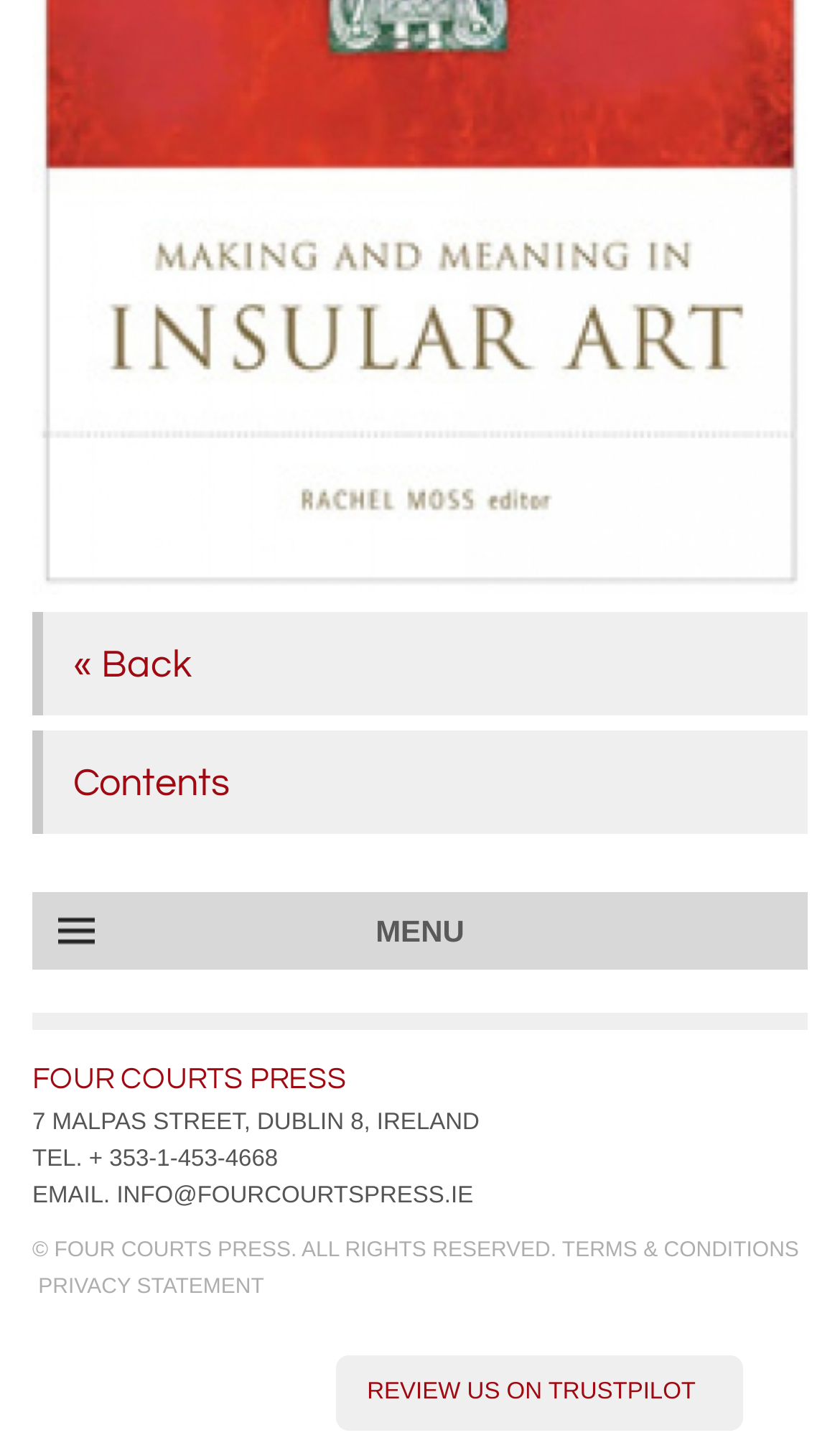Provide the bounding box coordinates of the section that needs to be clicked to accomplish the following instruction: "View contents."

[0.038, 0.505, 0.962, 0.576]